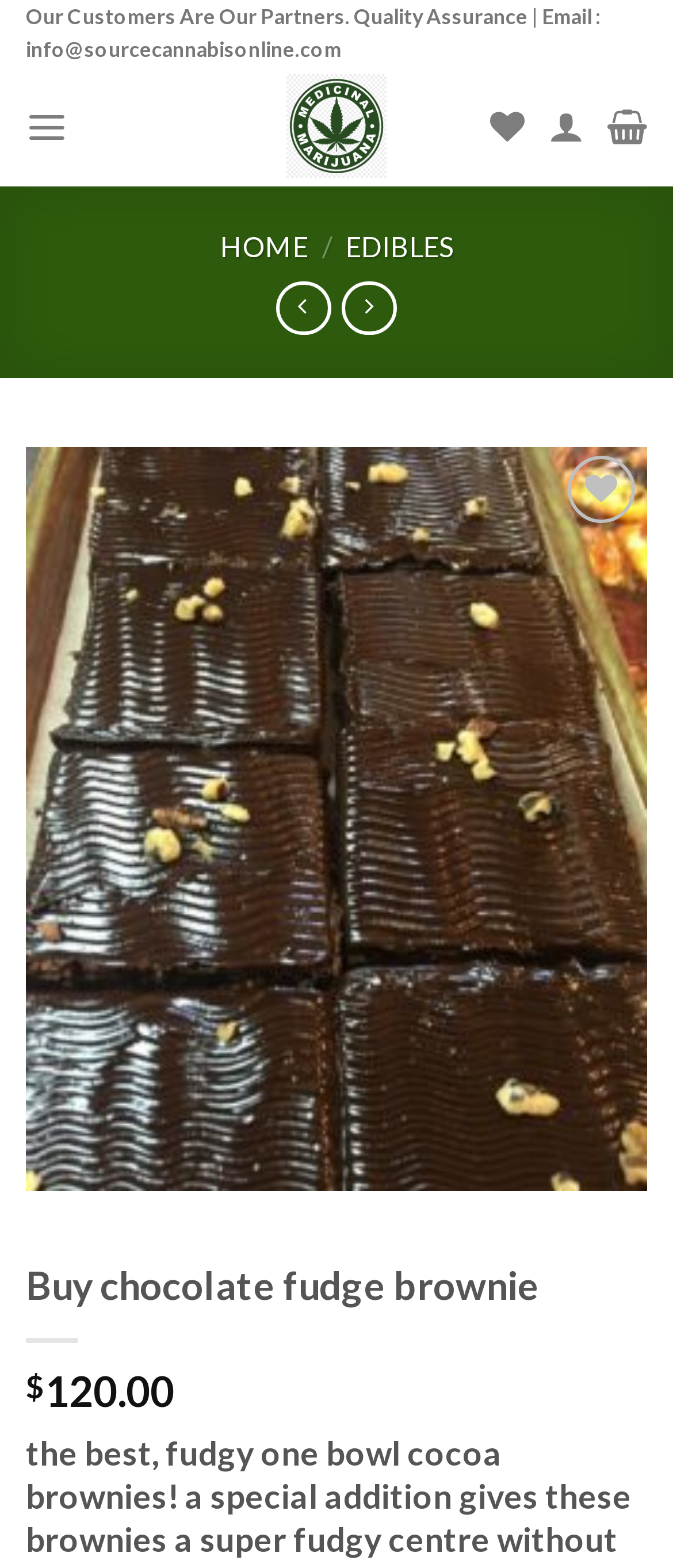Locate the bounding box coordinates of the item that should be clicked to fulfill the instruction: "Click on Add to wishlist".

[0.813, 0.345, 0.936, 0.386]